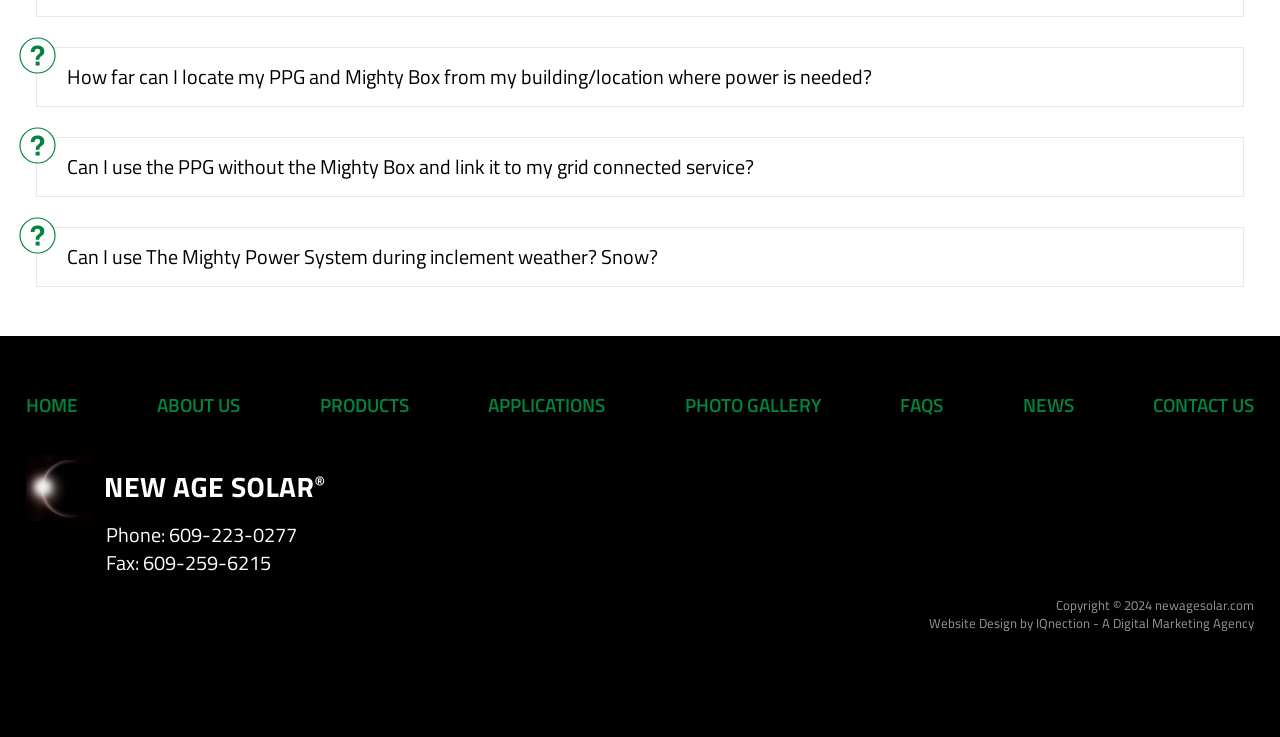Identify the bounding box of the HTML element described here: "News". Provide the coordinates as four float numbers between 0 and 1: [left, top, right, bottom].

[0.799, 0.529, 0.839, 0.568]